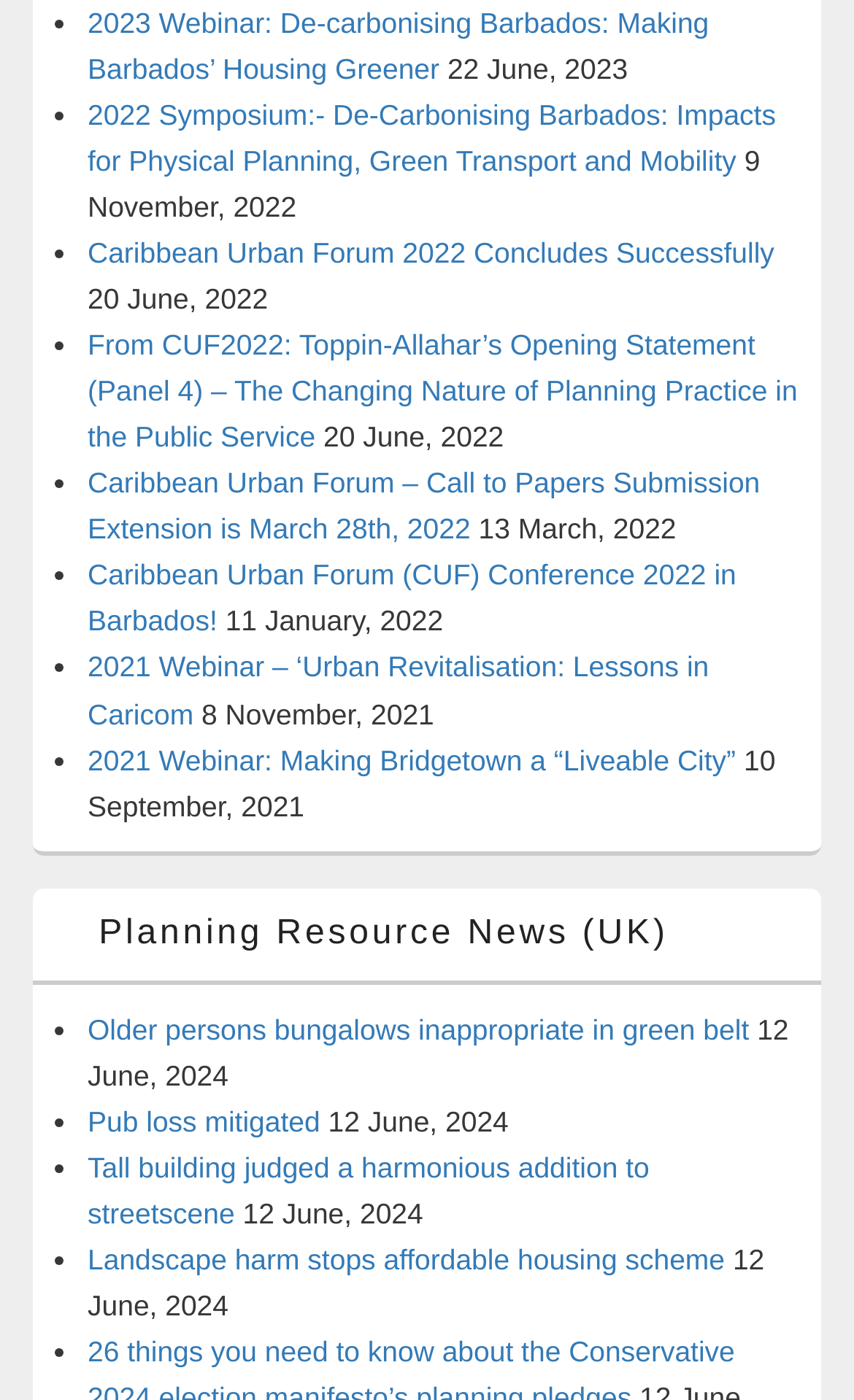Provide a brief response using a word or short phrase to this question:
What is the date of the 2023 webinar?

22 June, 2023